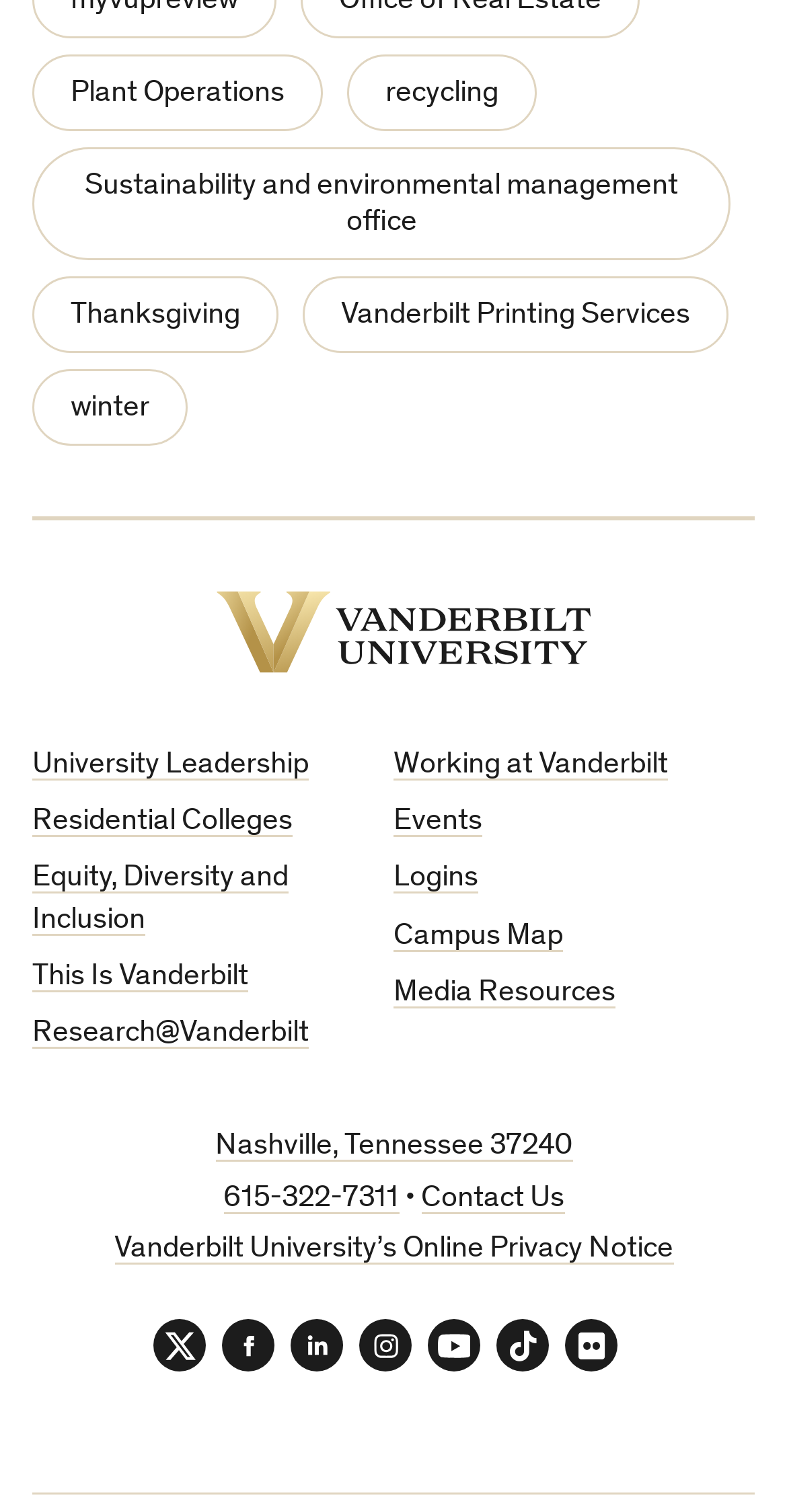Find and indicate the bounding box coordinates of the region you should select to follow the given instruction: "Click on Plant Operations".

[0.041, 0.036, 0.41, 0.087]